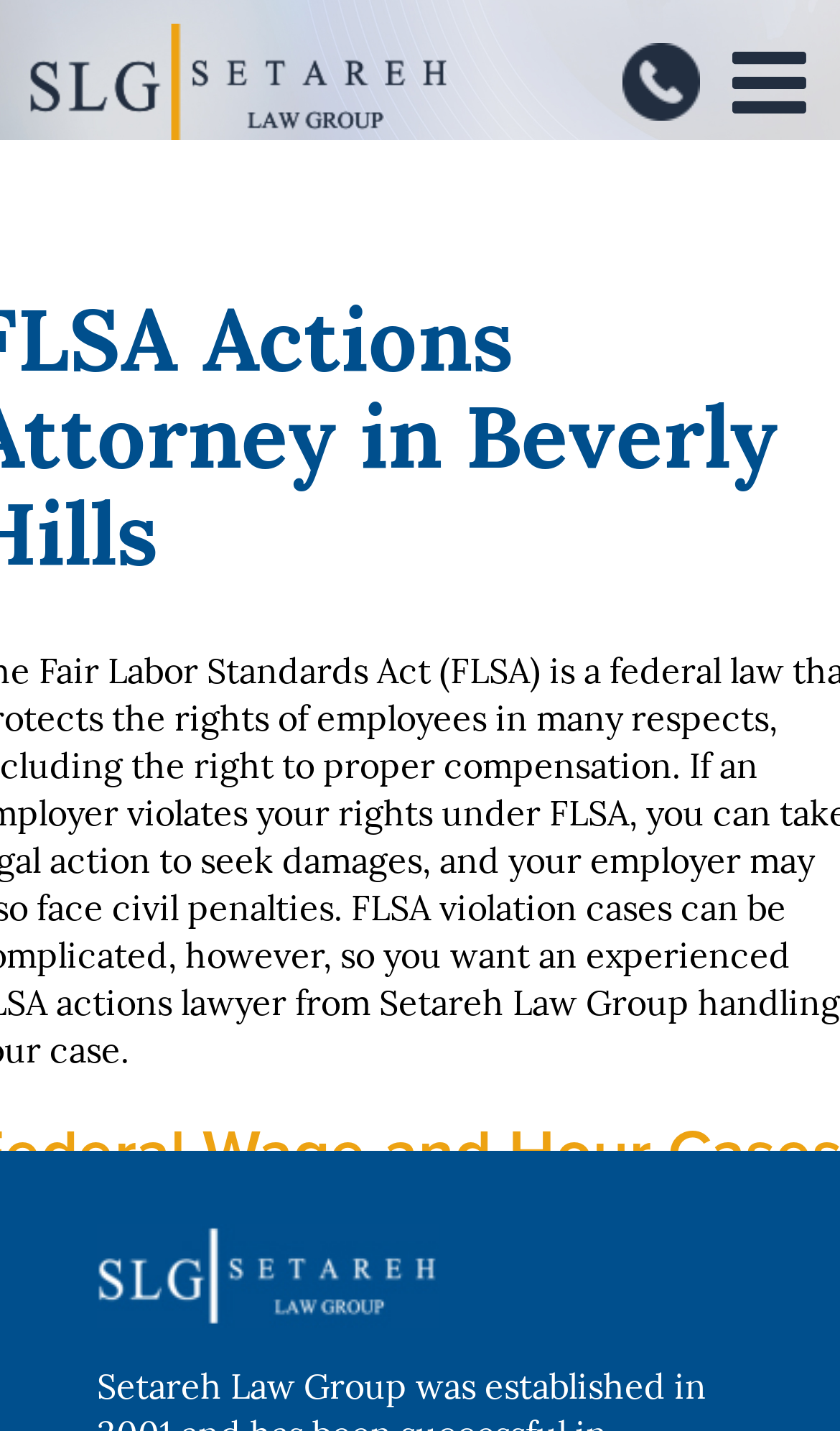How many menu items are there?
Based on the image, answer the question with as much detail as possible.

There is a toggle mobile menu button at the top right corner of the webpage, which indicates that there is at least one menu item. Upon expanding the menu, I found one list marker '•' and one static text 'Minimum wage', which suggests that there is only one menu item.